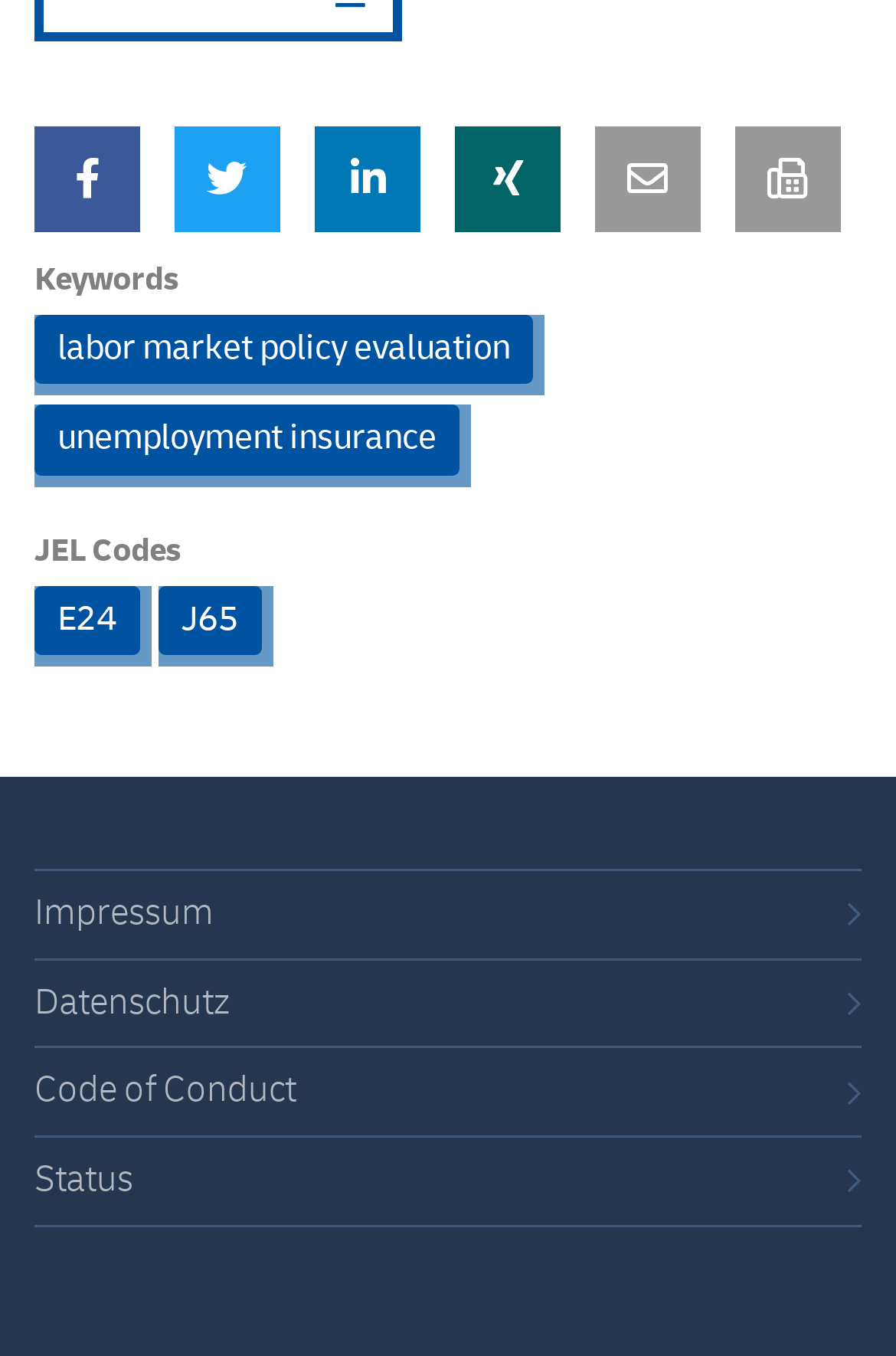Use a single word or phrase to answer the following:
What is the icon above the 'Keywords' heading?

